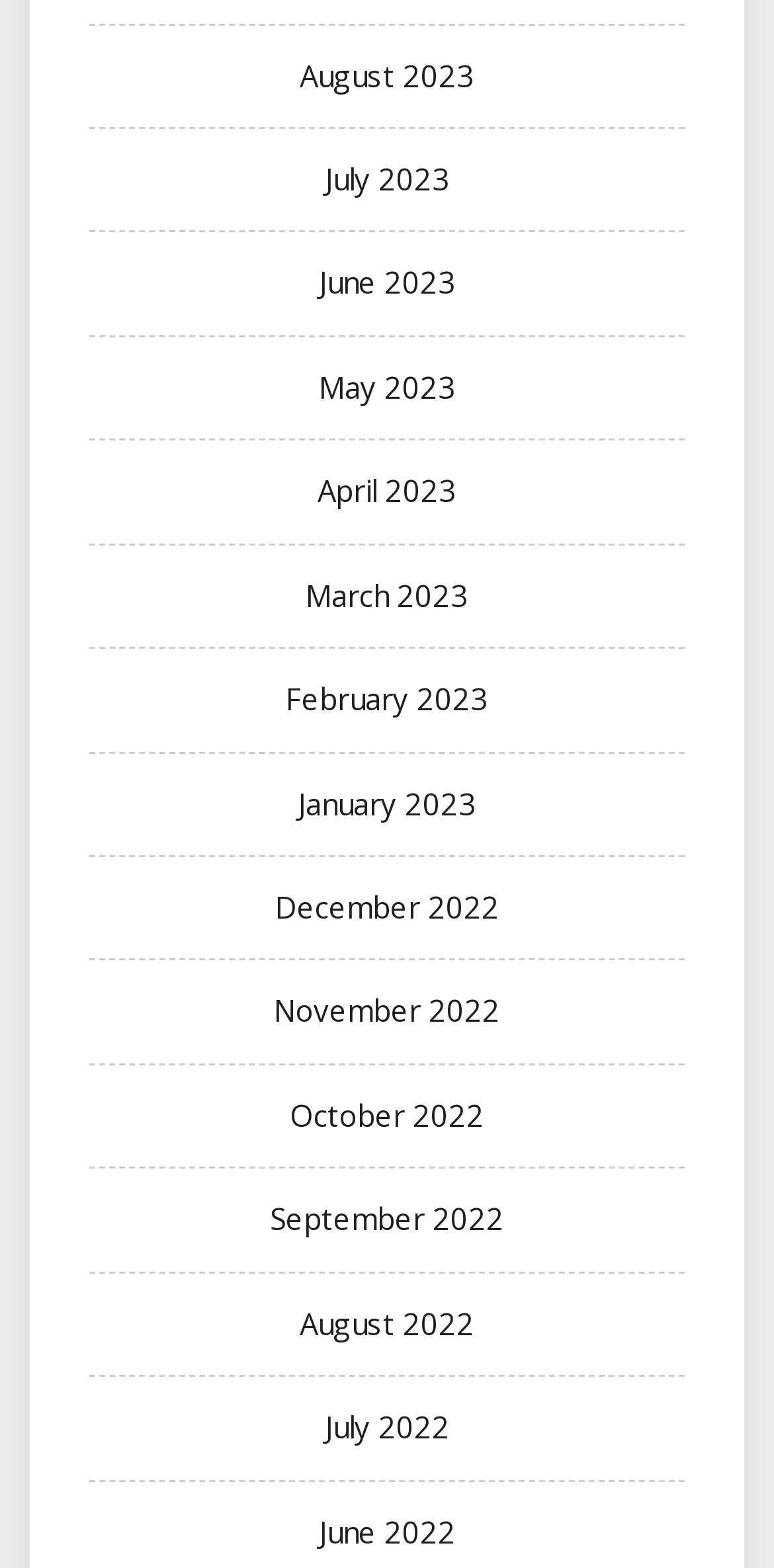Identify the bounding box coordinates of the area you need to click to perform the following instruction: "View August 2023".

[0.387, 0.035, 0.613, 0.06]